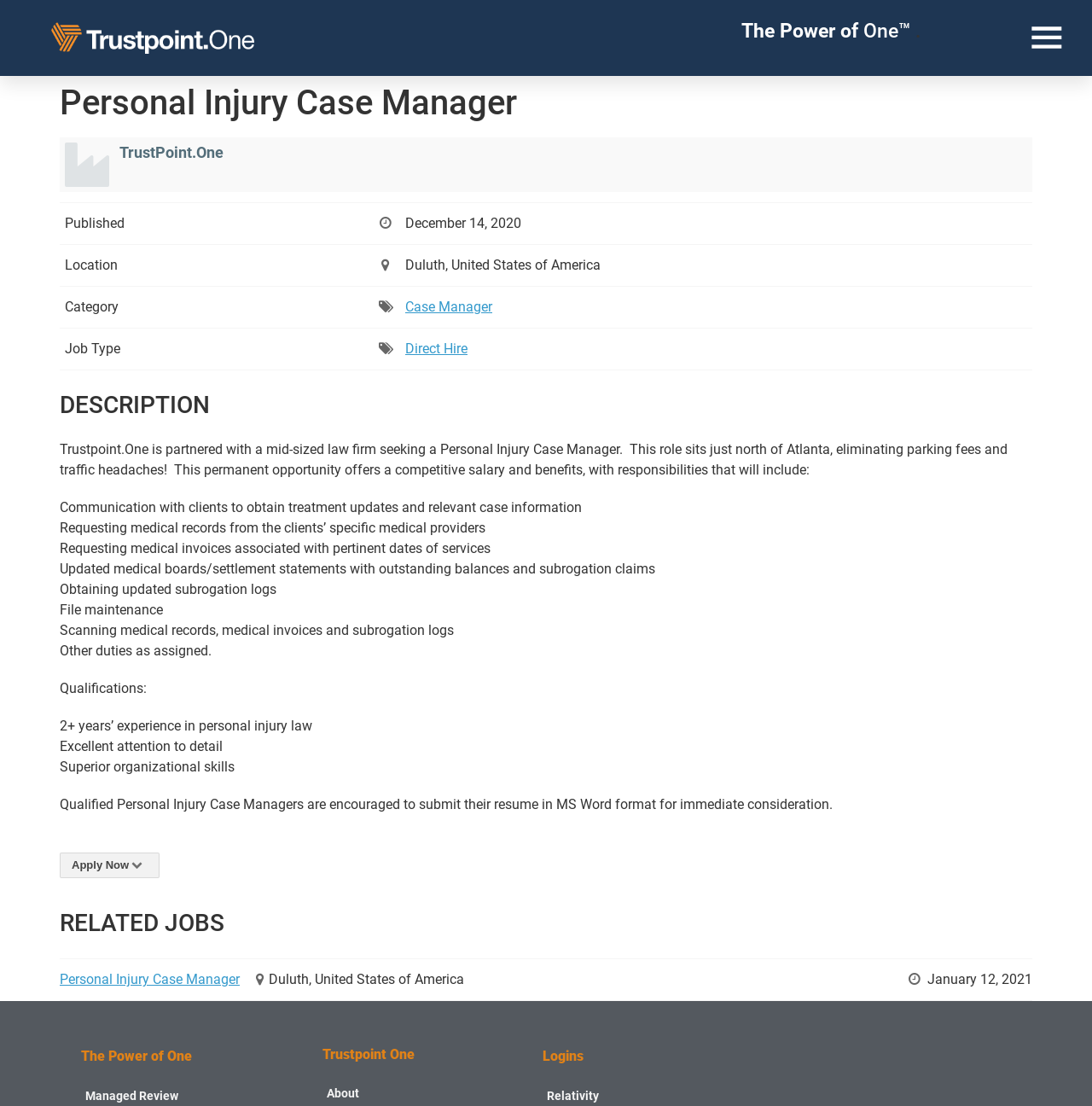Where is the job location?
We need a detailed and meticulous answer to the question.

The job location is mentioned in the 'Location' section of the webpage, which specifies 'Duluth, United States of America'.